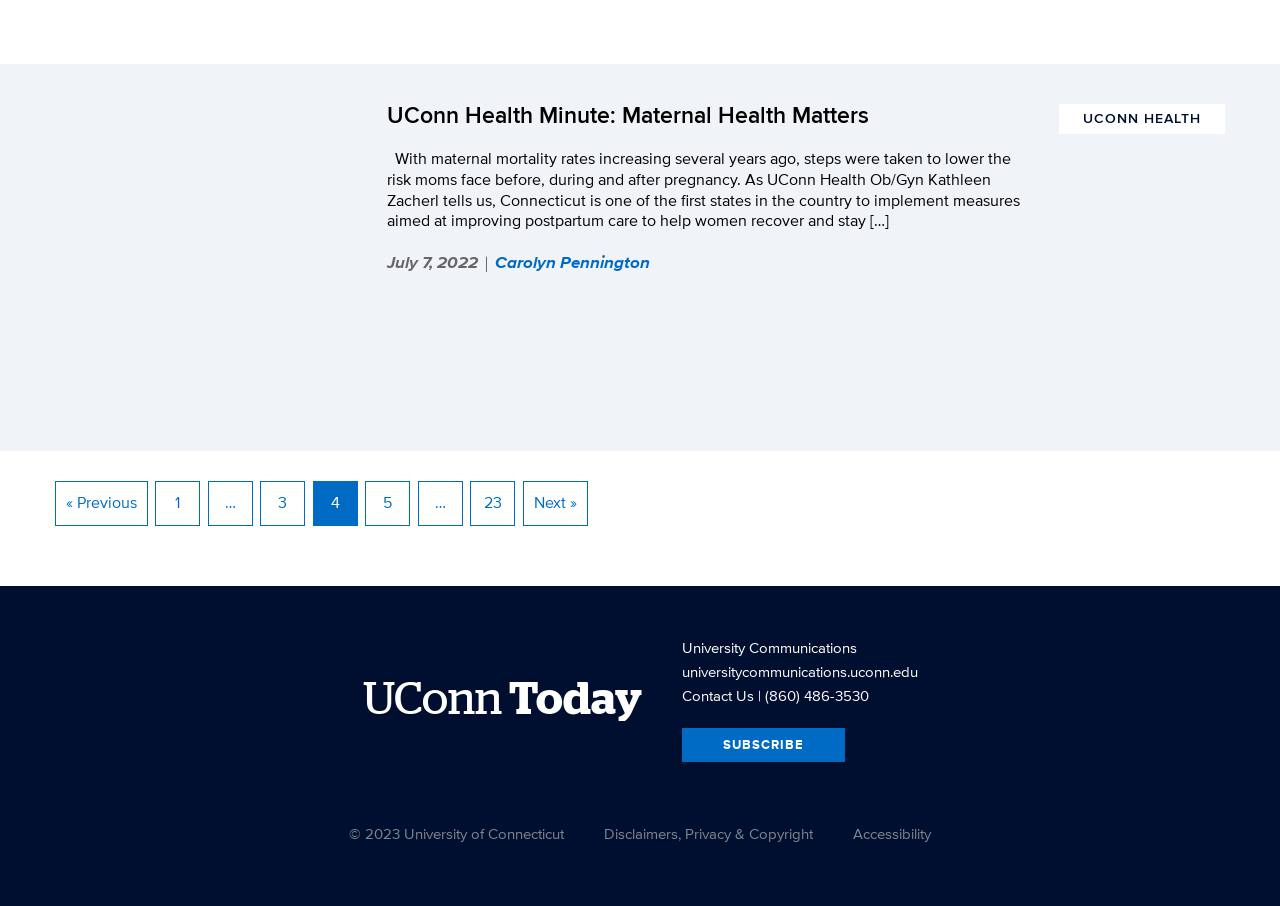Give a concise answer of one word or phrase to the question: 
How many pages are there in this section?

23